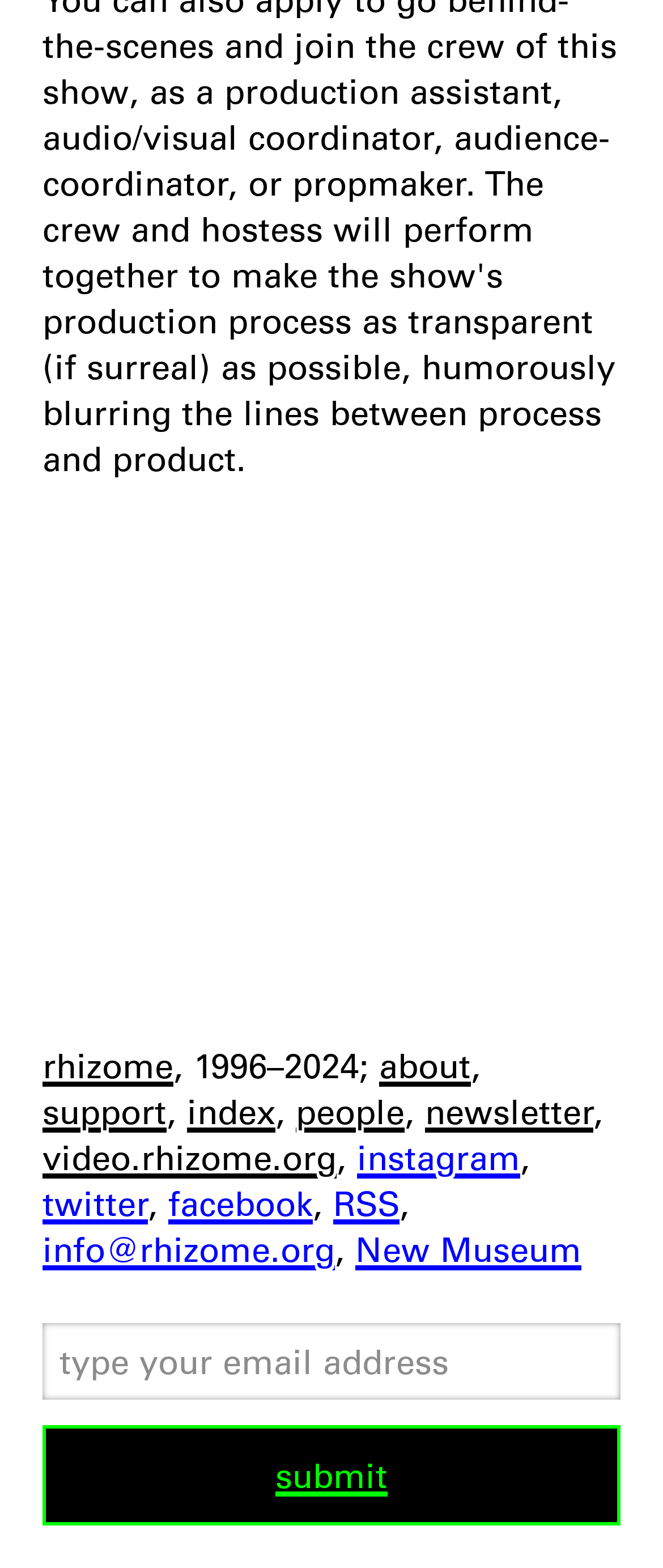Please pinpoint the bounding box coordinates for the region I should click to adhere to this instruction: "check newsletter".

[0.641, 0.695, 0.895, 0.722]